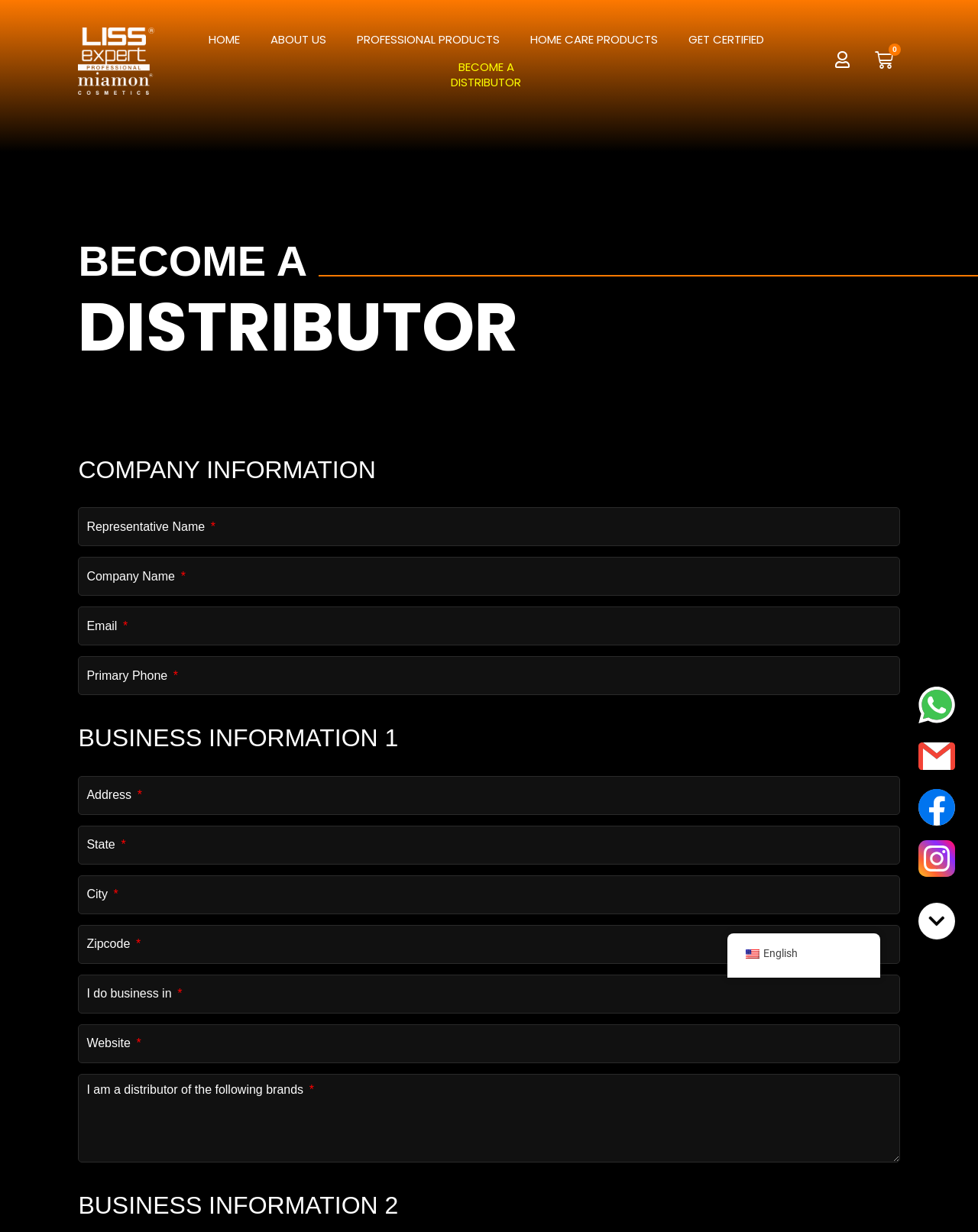Refer to the image and answer the question with as much detail as possible: What is the purpose of the 'Representative Name' field?

The 'Representative Name' field is a required text field that is part of the registration form. Its purpose is to collect the name of the representative who is registering to become a distributor of MiaMon Cosmetics.